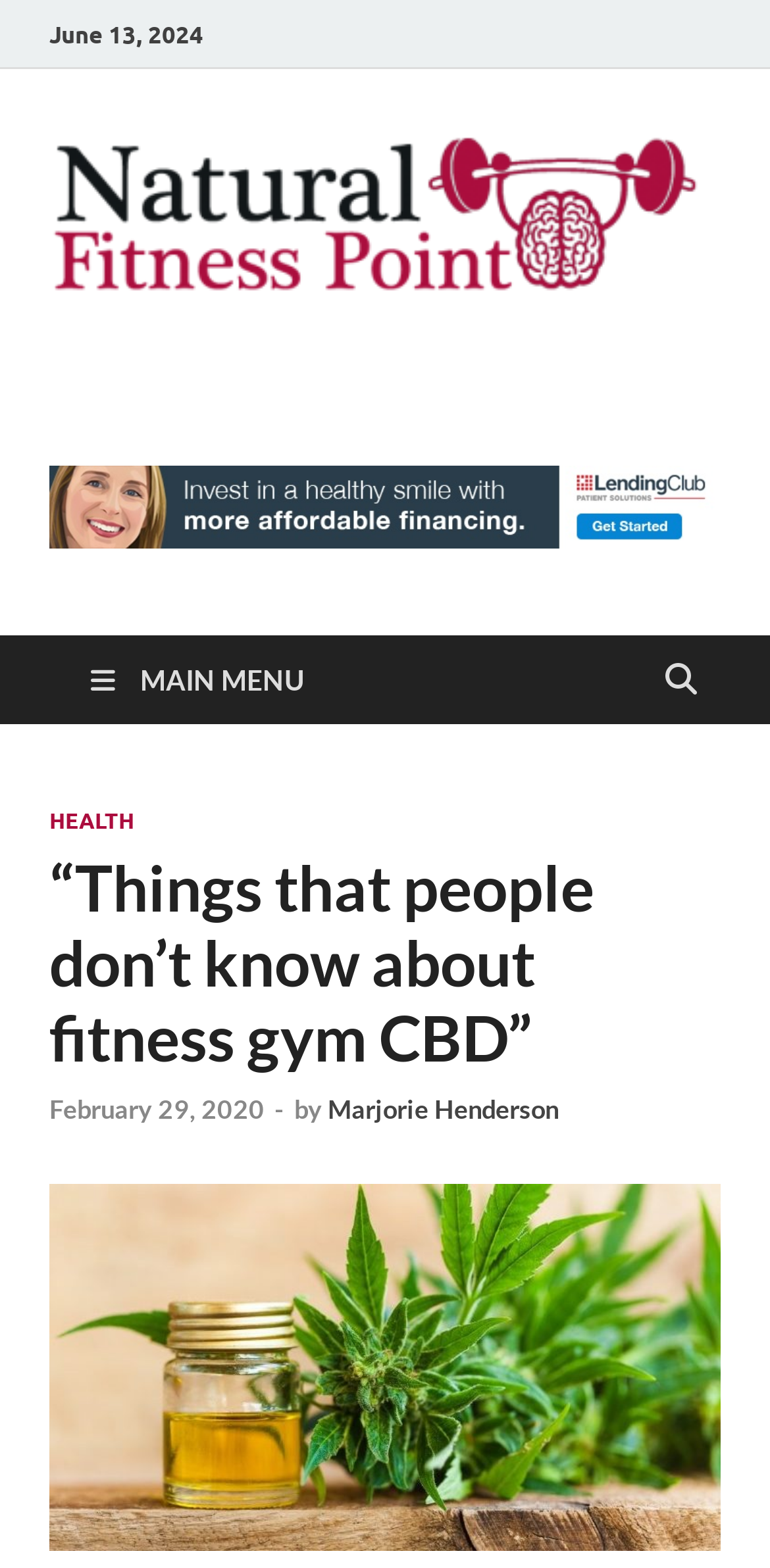Refer to the screenshot and answer the following question in detail:
What is the name of the author?

I found the name of the author by looking at the section below the article title, where it says 'by Marjorie Henderson'.